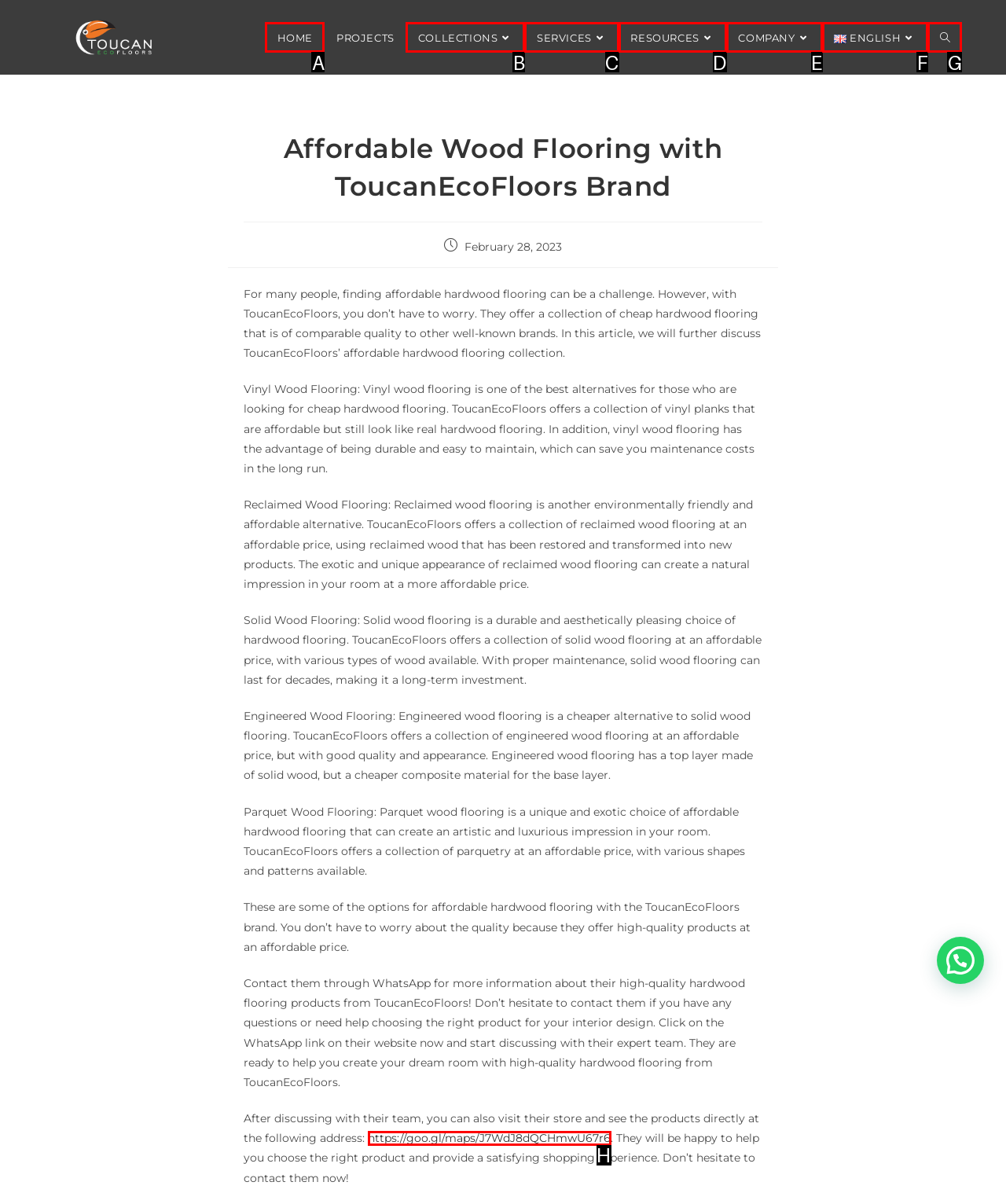Determine the UI element that matches the description: aria-label="Search website"
Answer with the letter from the given choices.

G